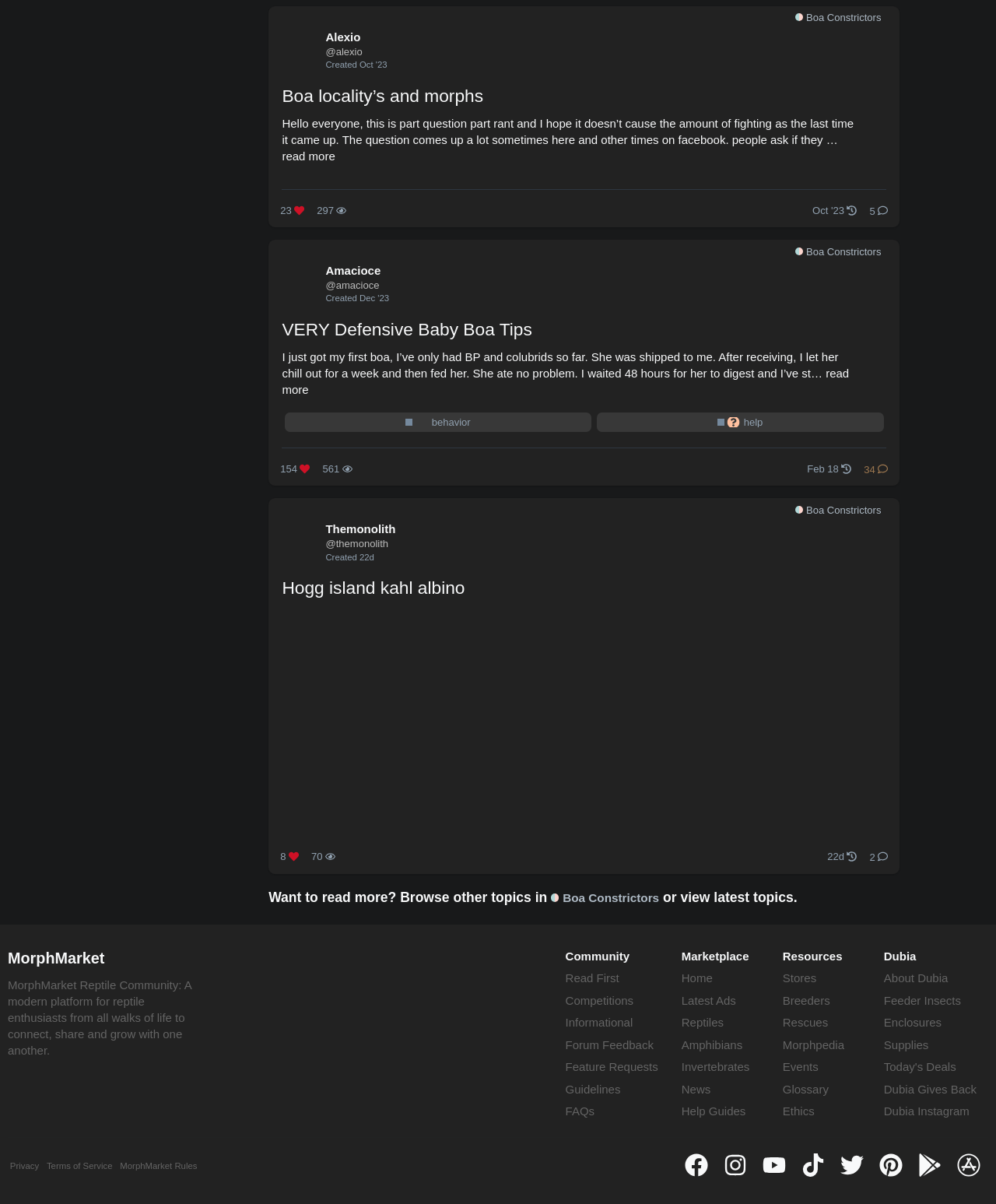Please determine the bounding box coordinates of the element to click on in order to accomplish the following task: "Browse other topics in Boa Constrictors". Ensure the coordinates are four float numbers ranging from 0 to 1, i.e., [left, top, right, bottom].

[0.553, 0.739, 0.662, 0.752]